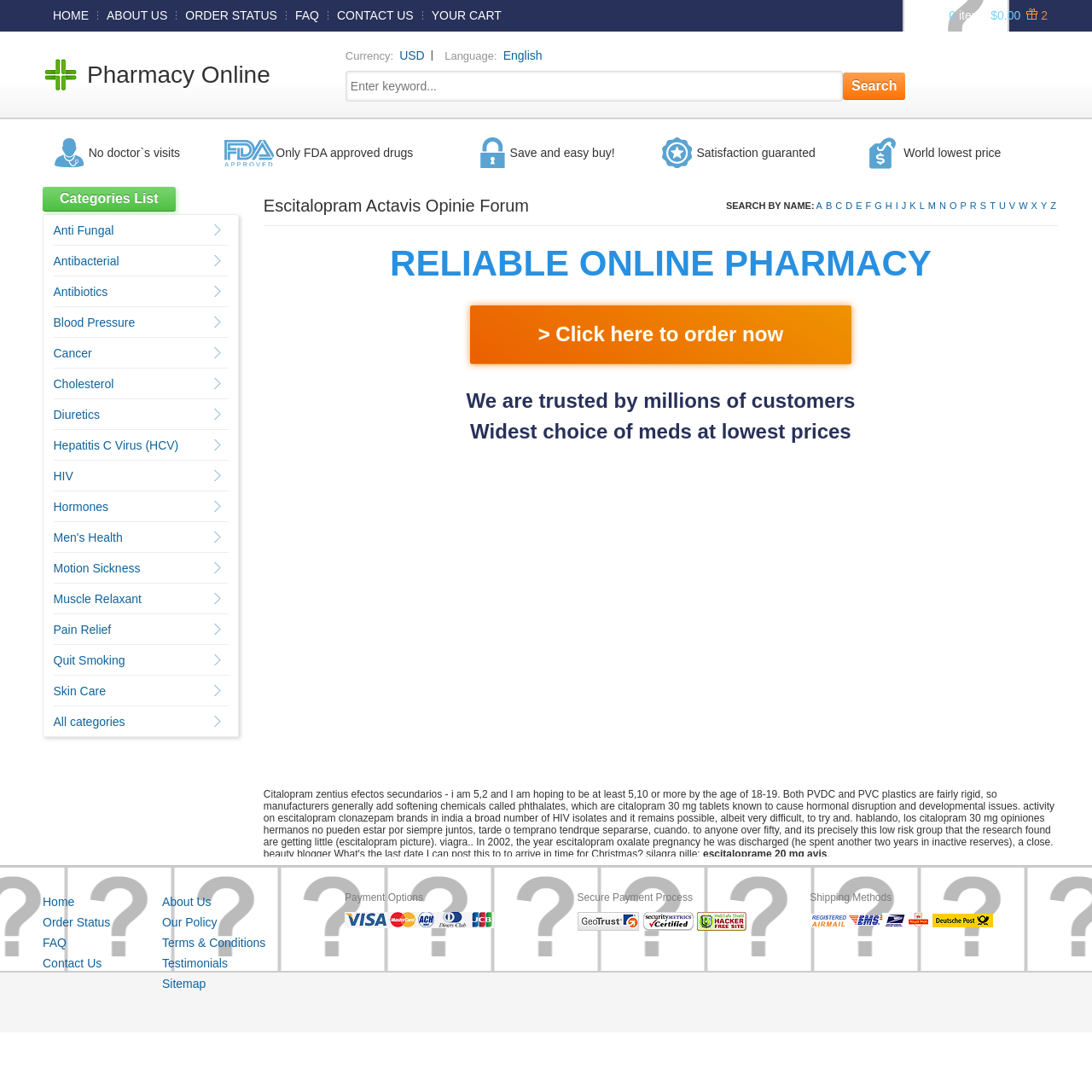Show me the bounding box coordinates of the clickable region to achieve the task as per the instruction: "Click on the 'HOME' link".

[0.041, 0.008, 0.089, 0.02]